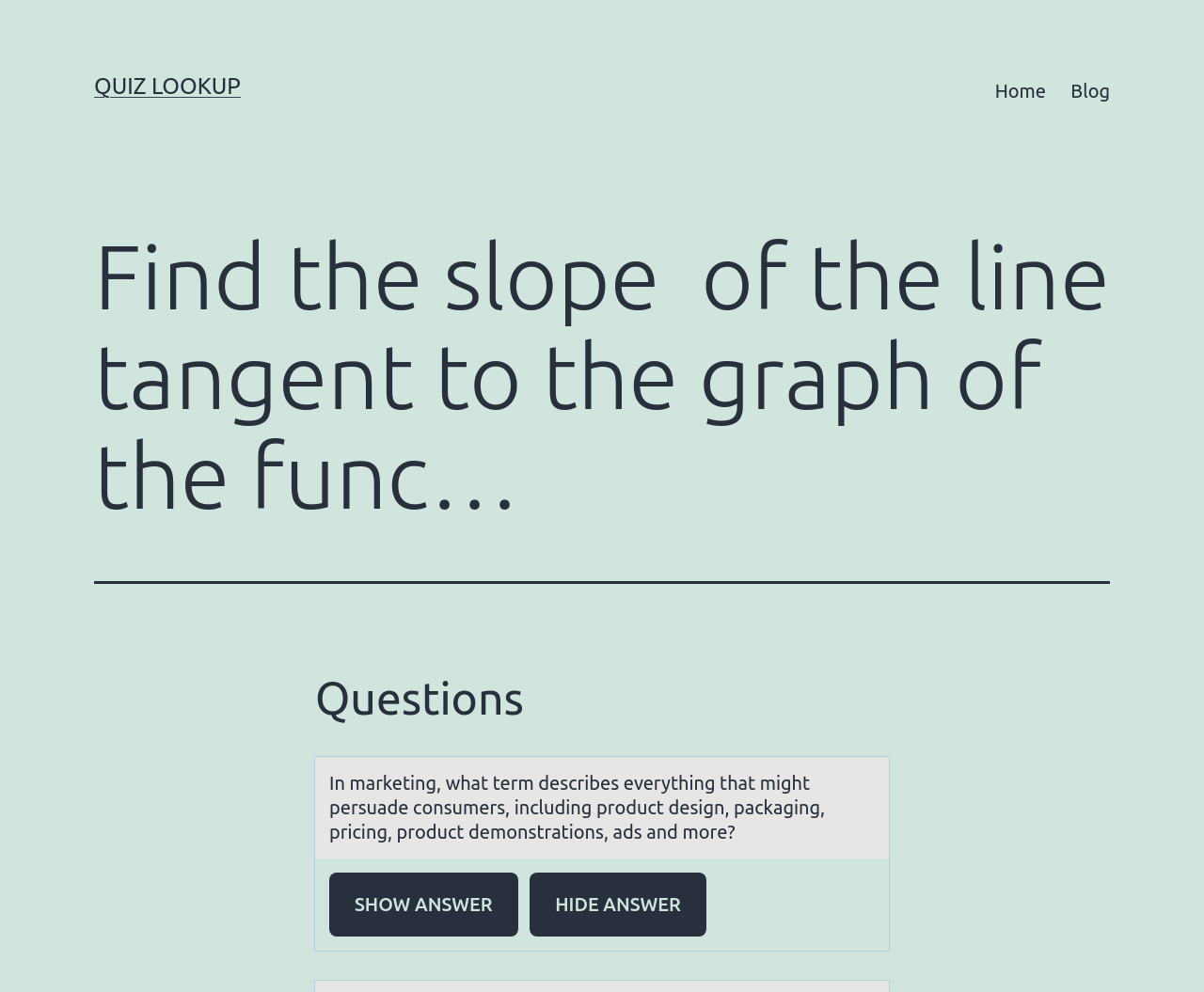Please reply to the following question with a single word or a short phrase:
How many links are there in the primary menu?

2